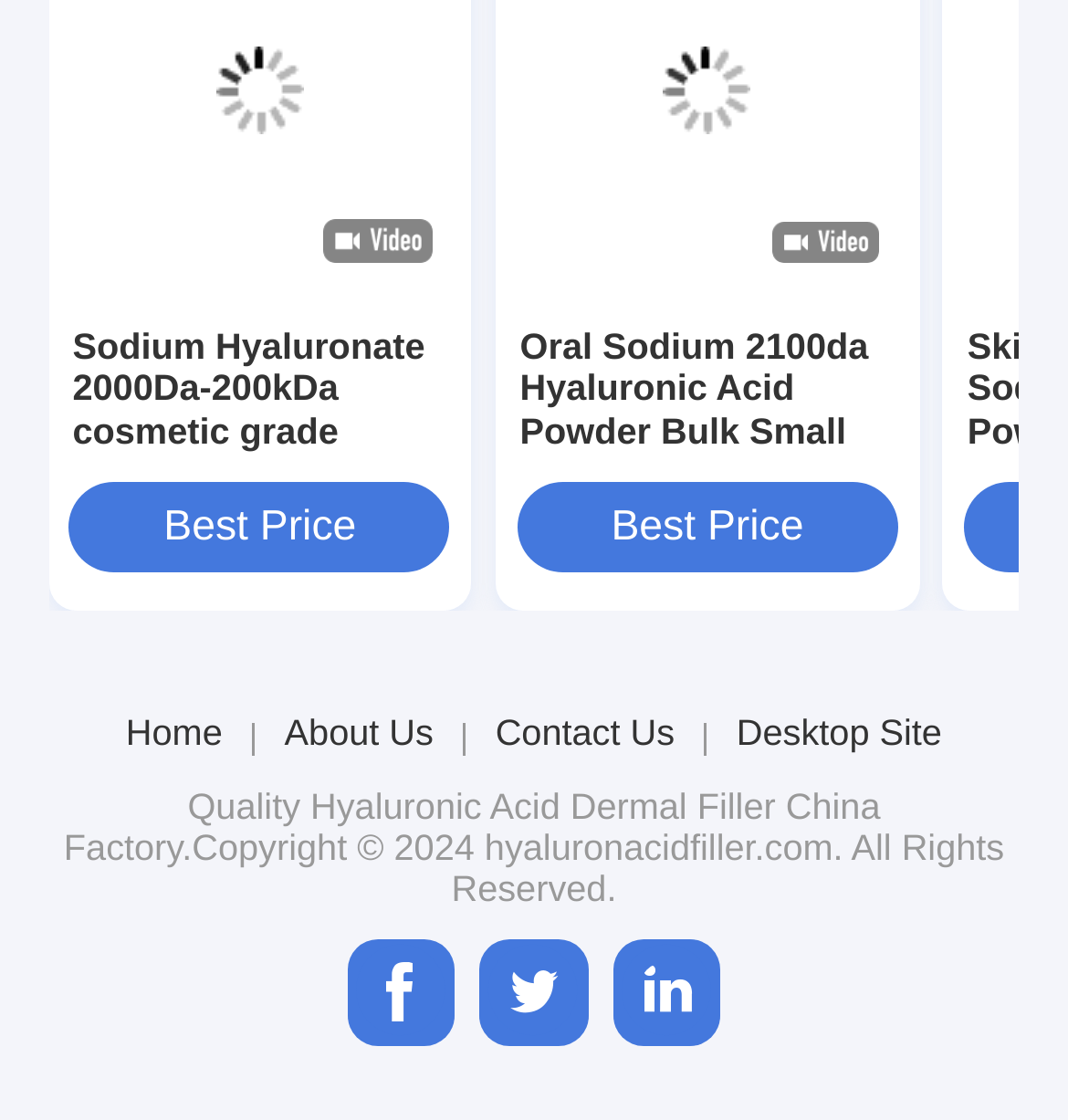Determine the bounding box coordinates for the HTML element described here: "Sodium Hyaluronate 2000Da-200kDa cosmetic grade".

[0.068, 0.29, 0.419, 0.404]